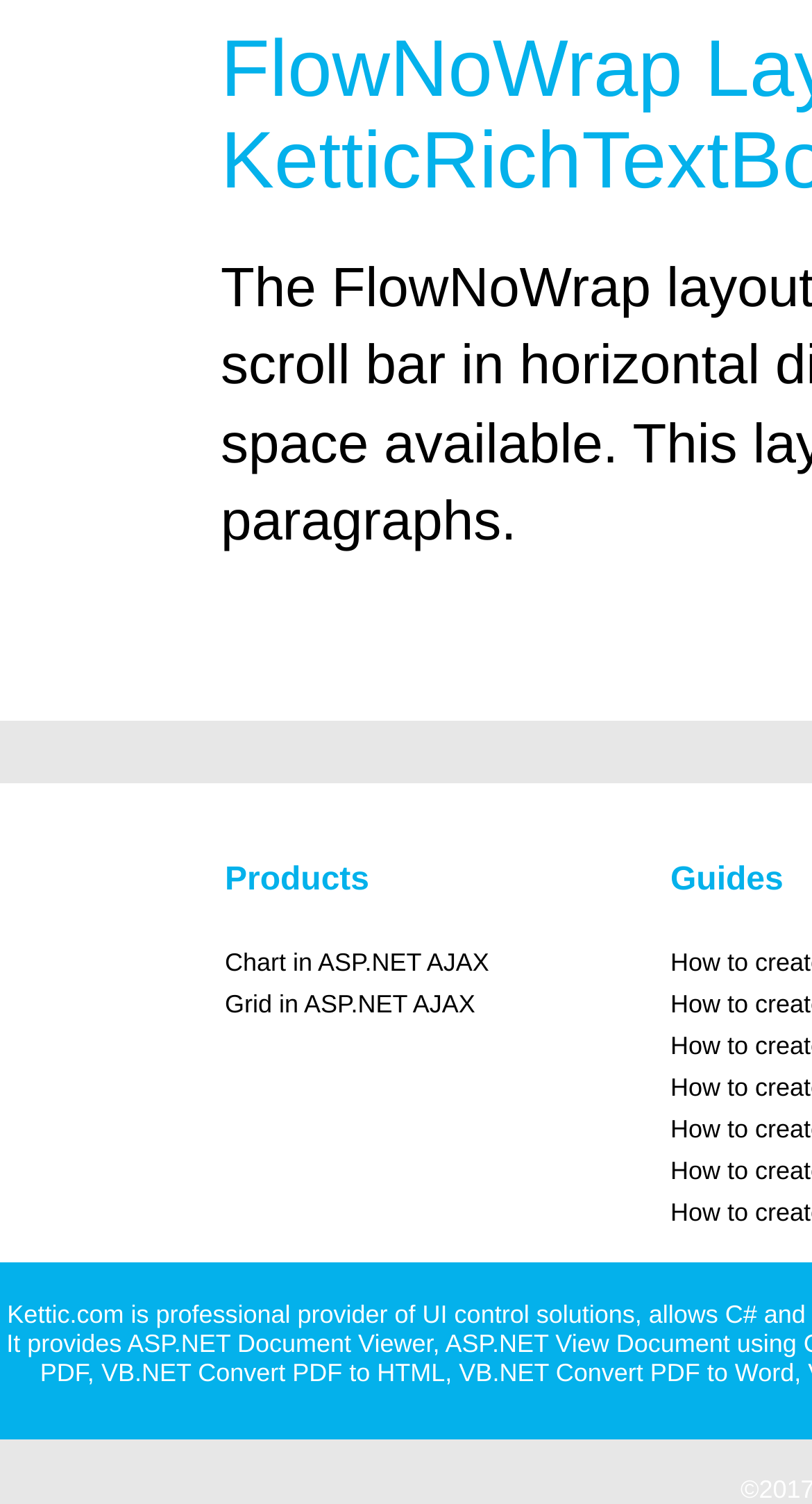What is the last element in the webpage?
Please provide a single word or phrase as the answer based on the screenshot.

comma